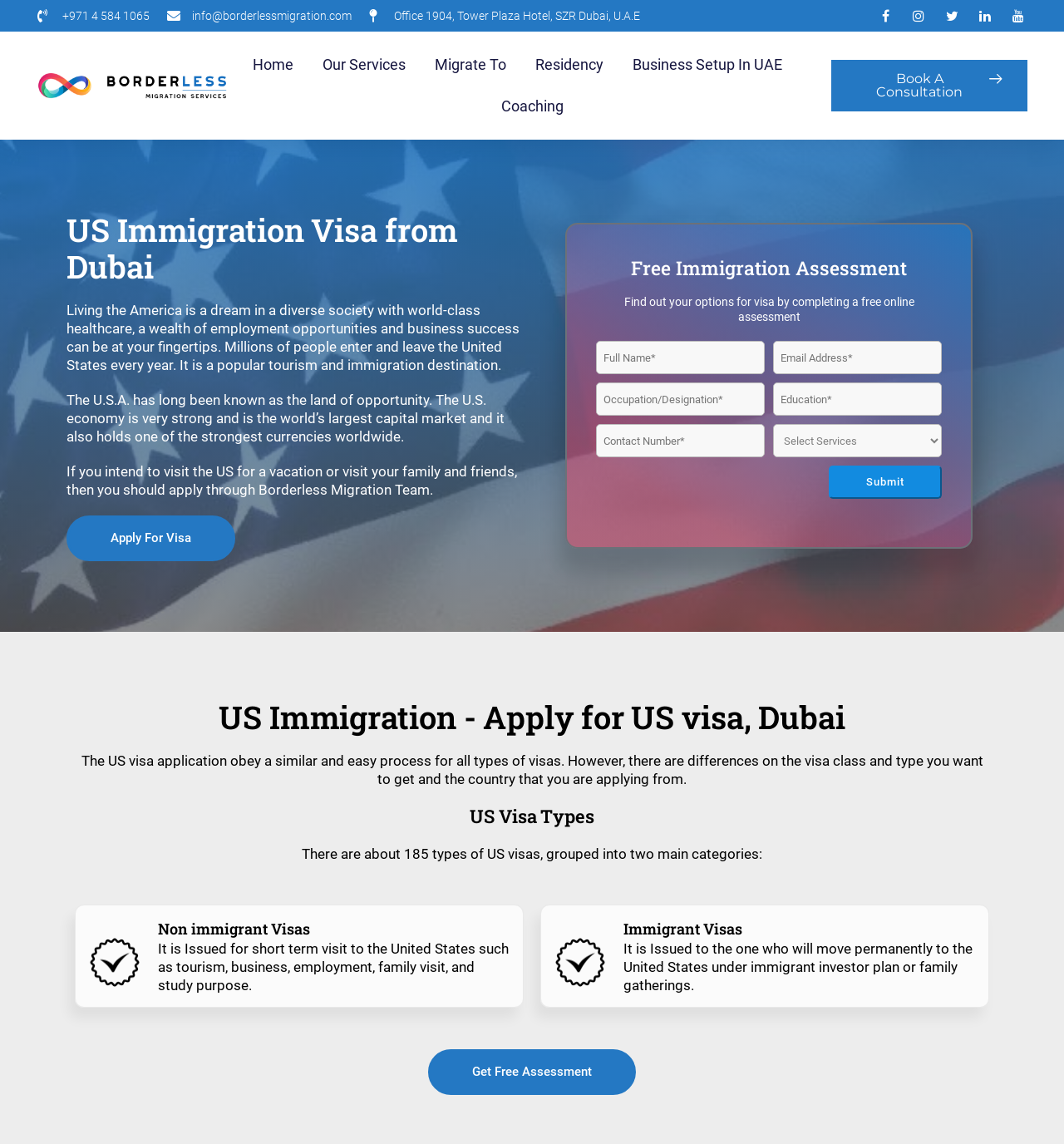What is the purpose of the 'Get Free Assessment' button?
Use the image to answer the question with a single word or phrase.

Free immigration assessment